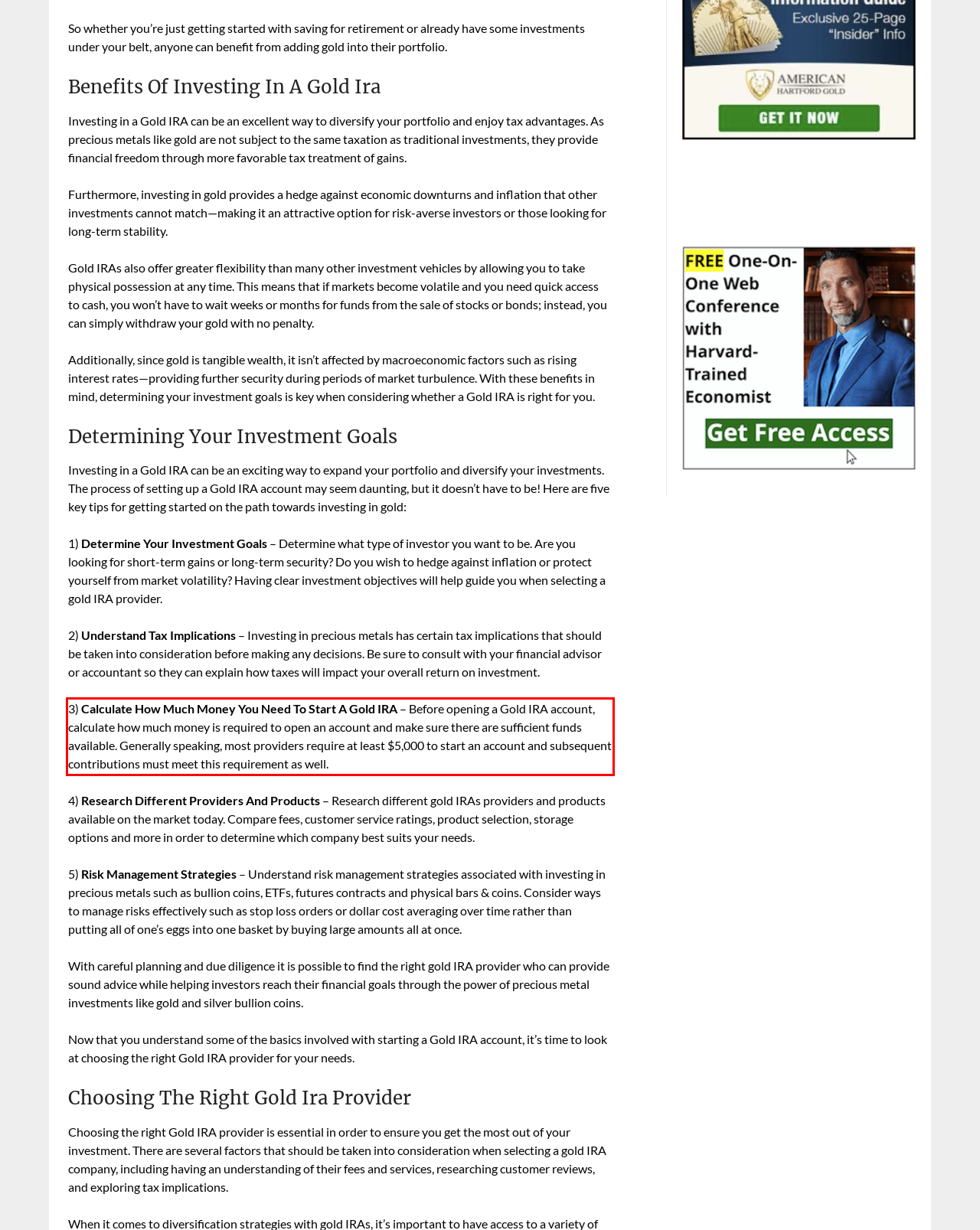You are given a screenshot with a red rectangle. Identify and extract the text within this red bounding box using OCR.

3) Calculate How Much Money You Need To Start A Gold IRA – Before opening a Gold IRA account, calculate how much money is required to open an account and make sure there are sufficient funds available. Generally speaking, most providers require at least $5,000 to start an account and subsequent contributions must meet this requirement as well.